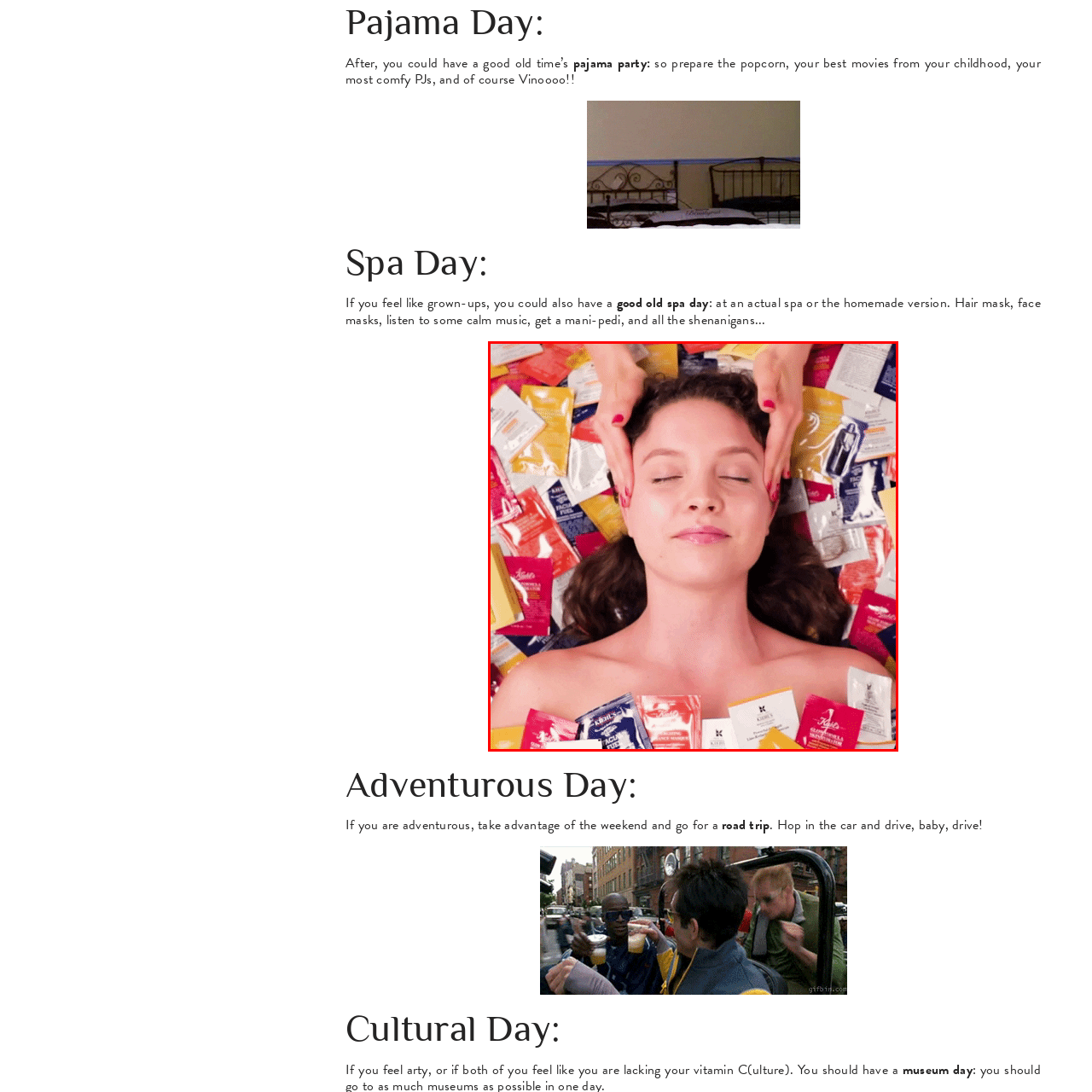Create a detailed narrative of the scene depicted inside the red-outlined image.

The image features a serene spa setting where a woman is receiving a relaxing head massage. She has her eyes closed and a peaceful expression on her face, fully immersed in the soothing experience. Surrounding her are an array of colorful sachets and packets, suggesting a variety of skincare products, possibly face masks and treatments, enhancing the pampering atmosphere. The hands providing the massage exhibit manicured nails, indicating the indulgent nature of the spa day, where one can unwind and rejuvenate mind and body. This scene perfectly embodies the essence of a "Spa Day," encouraging relaxation and self-care, ideal for spending quality time away from the everyday hustle.